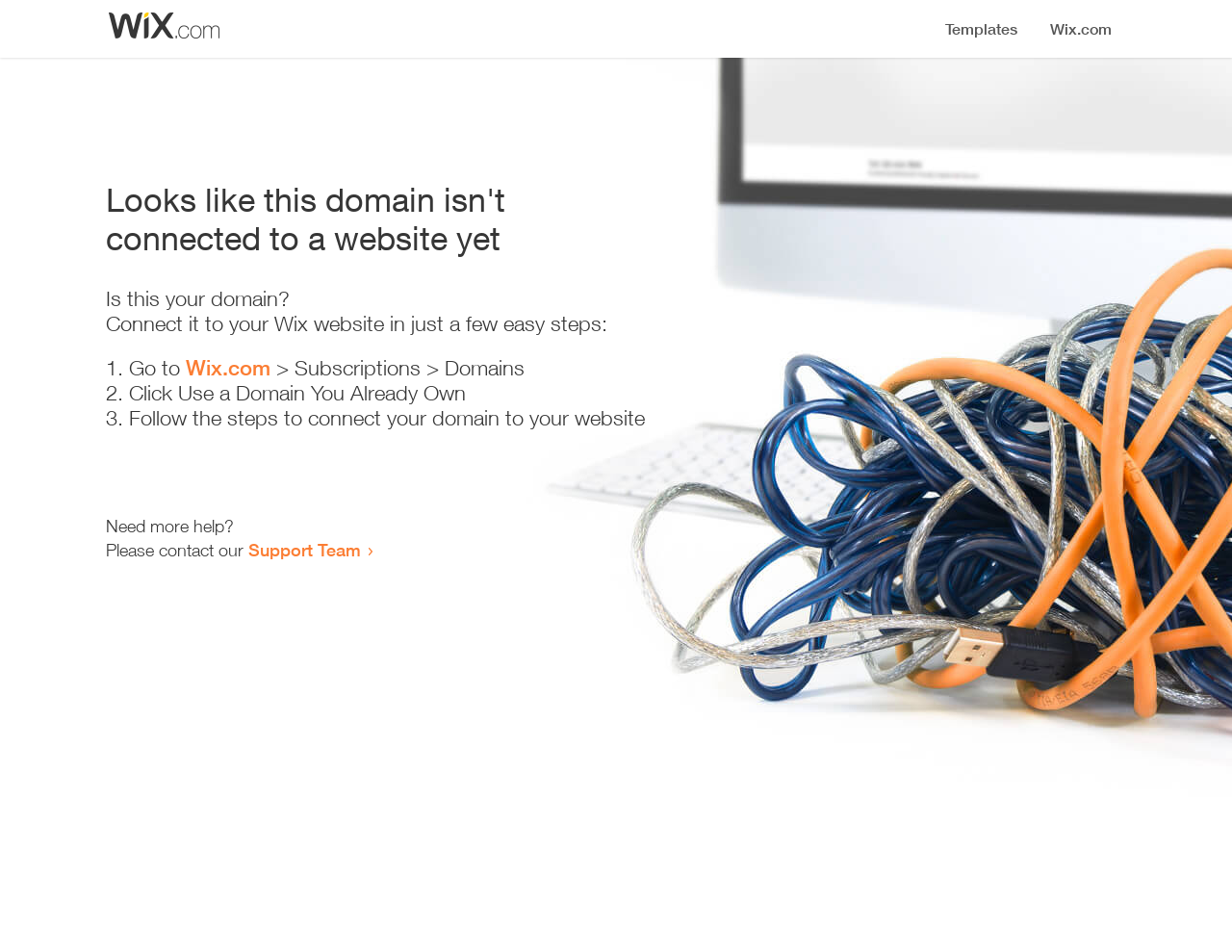Identify and provide the main heading of the webpage.

Looks like this domain isn't
connected to a website yet